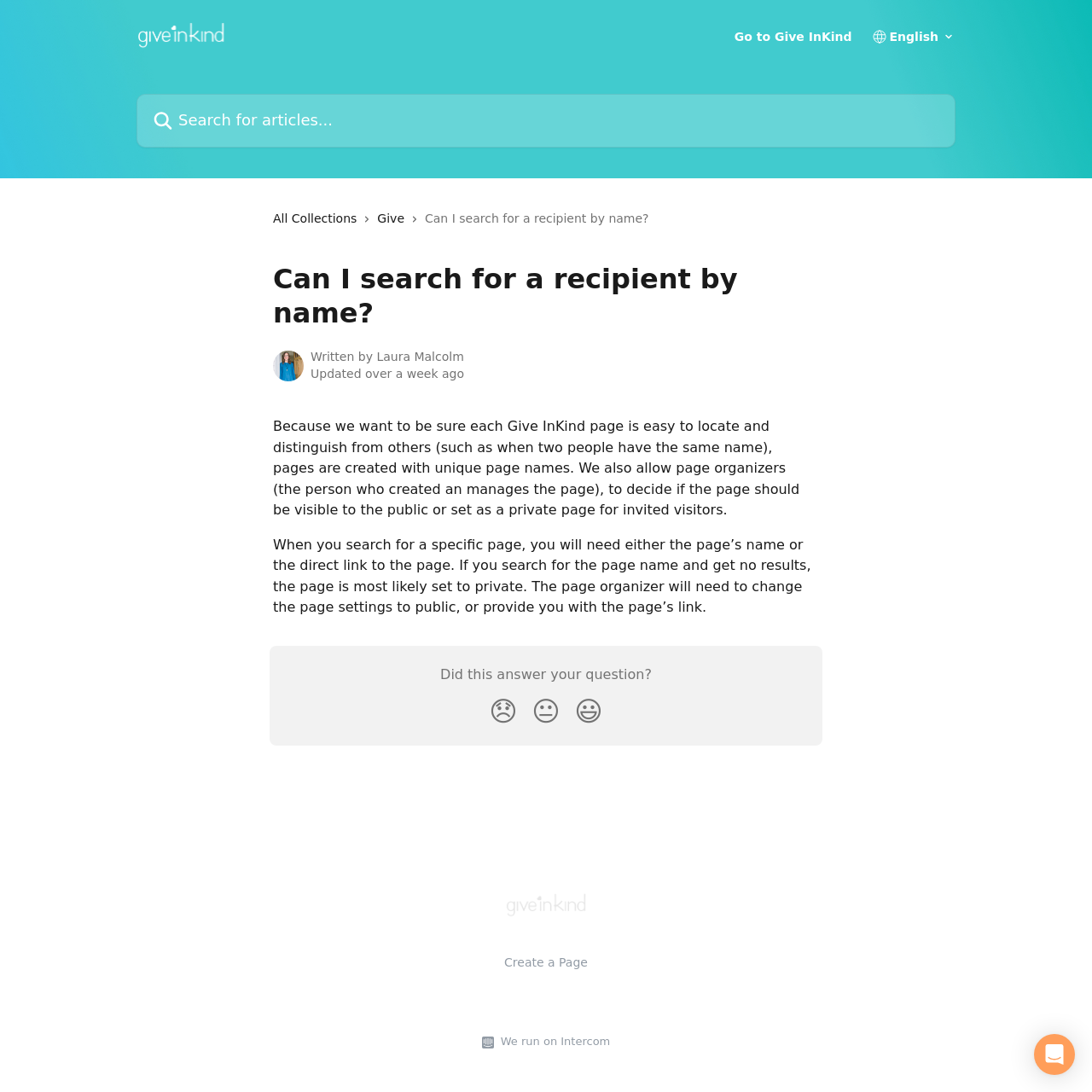Determine the bounding box coordinates of the clickable element necessary to fulfill the instruction: "Go to Give InKind". Provide the coordinates as four float numbers within the 0 to 1 range, i.e., [left, top, right, bottom].

[0.672, 0.028, 0.78, 0.039]